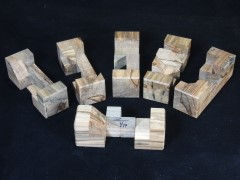Use the details in the image to answer the question thoroughly: 
What is the price of the 'Seizaine' puzzle?

The caption states that the 'Seizaine' puzzle is priced at $78, which is the cost of the puzzle for customers.